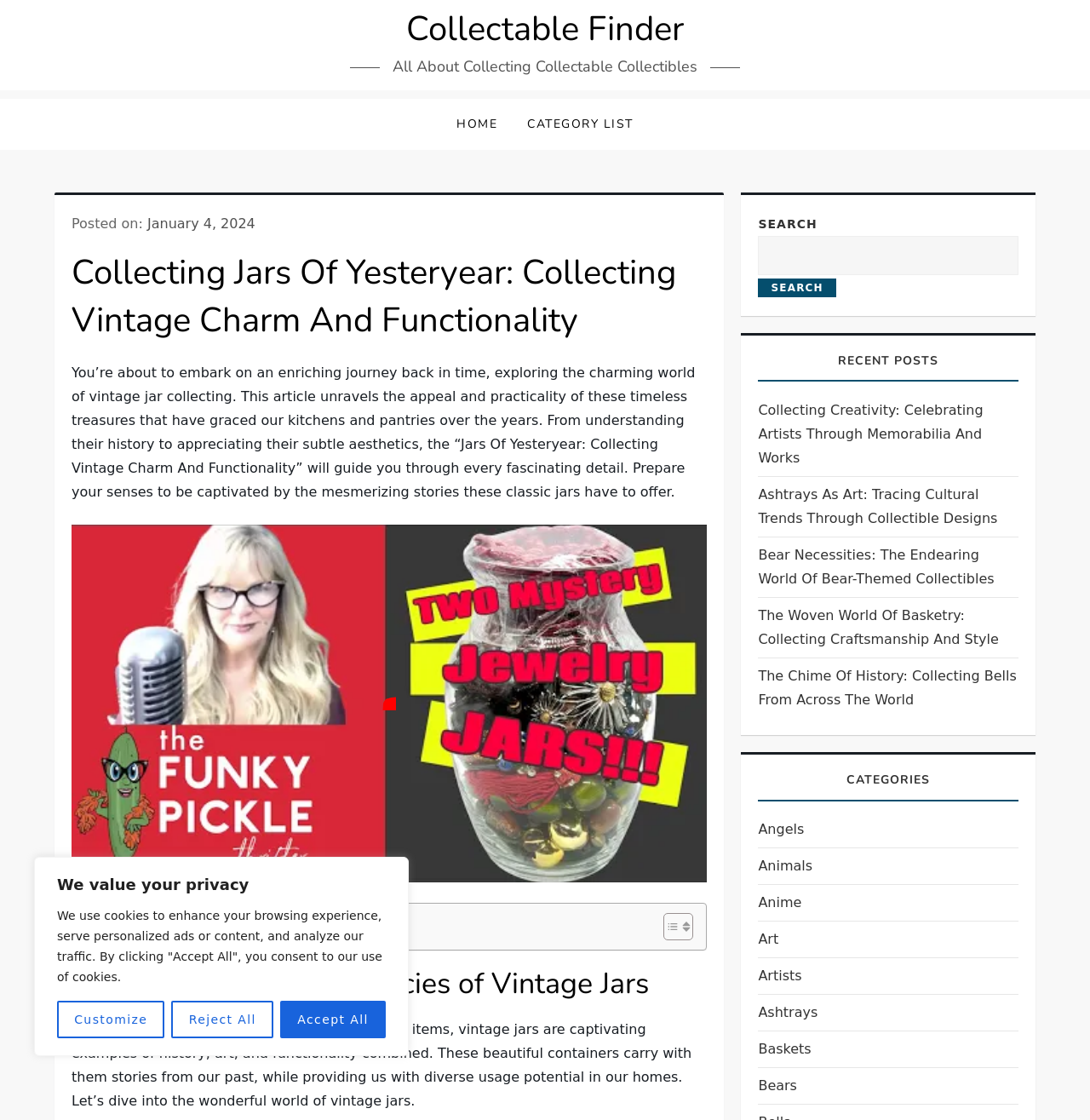What is the category of the latest article?
Please look at the screenshot and answer in one word or a short phrase.

Collecting